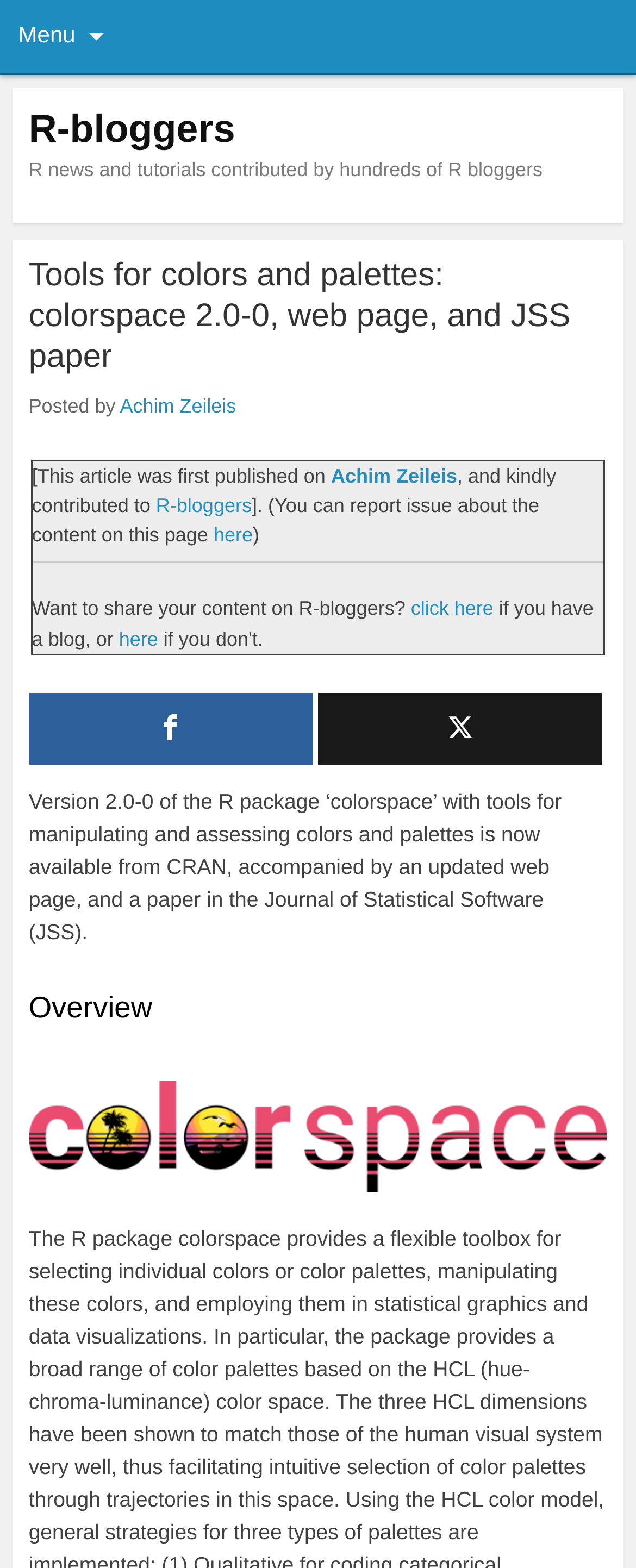Respond with a single word or short phrase to the following question: 
What is the purpose of the 'colorspace' package?

manipulating and assessing colors and palettes